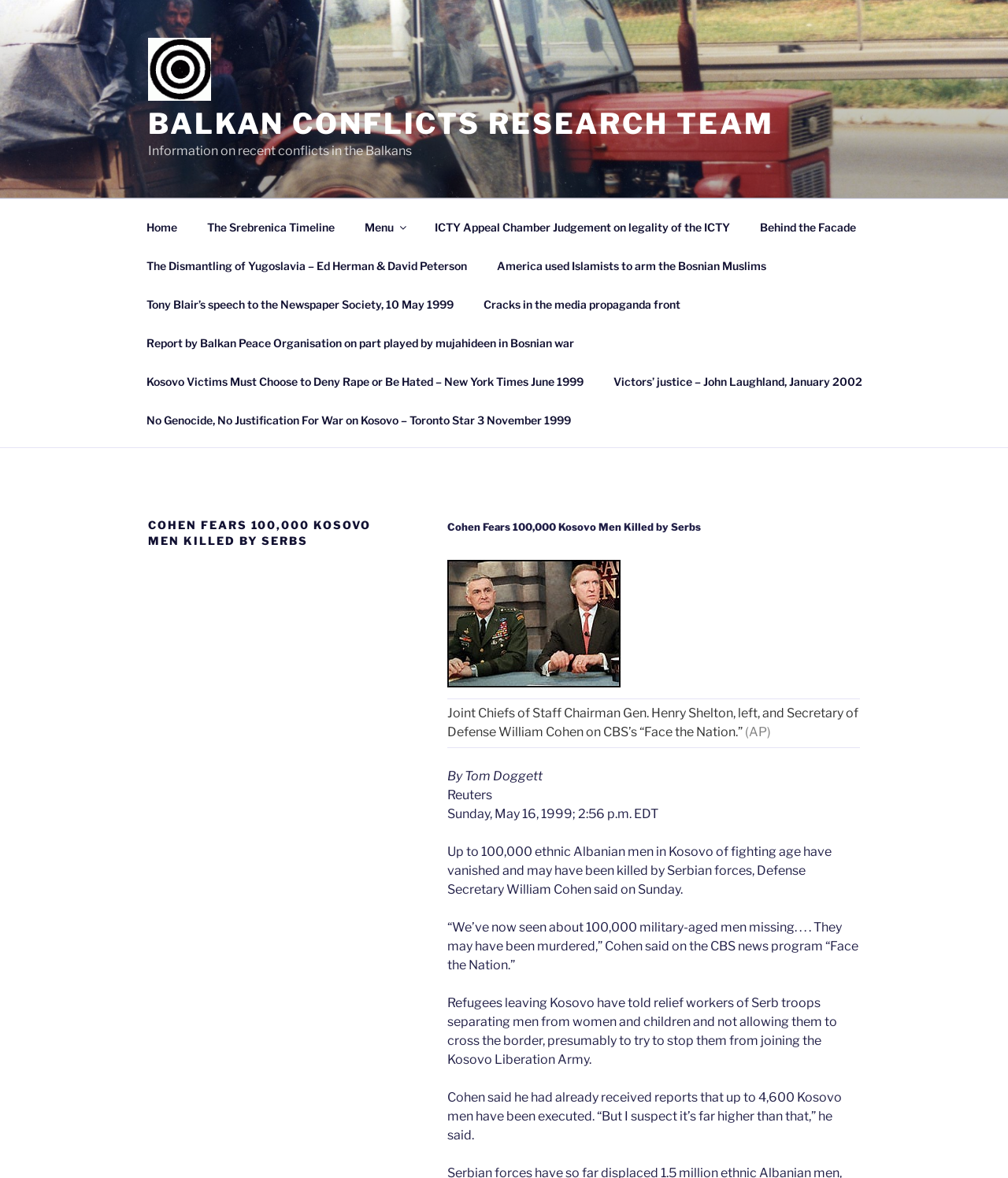Locate the bounding box coordinates of the clickable area needed to fulfill the instruction: "Click the link to go to the home page".

[0.131, 0.176, 0.189, 0.209]